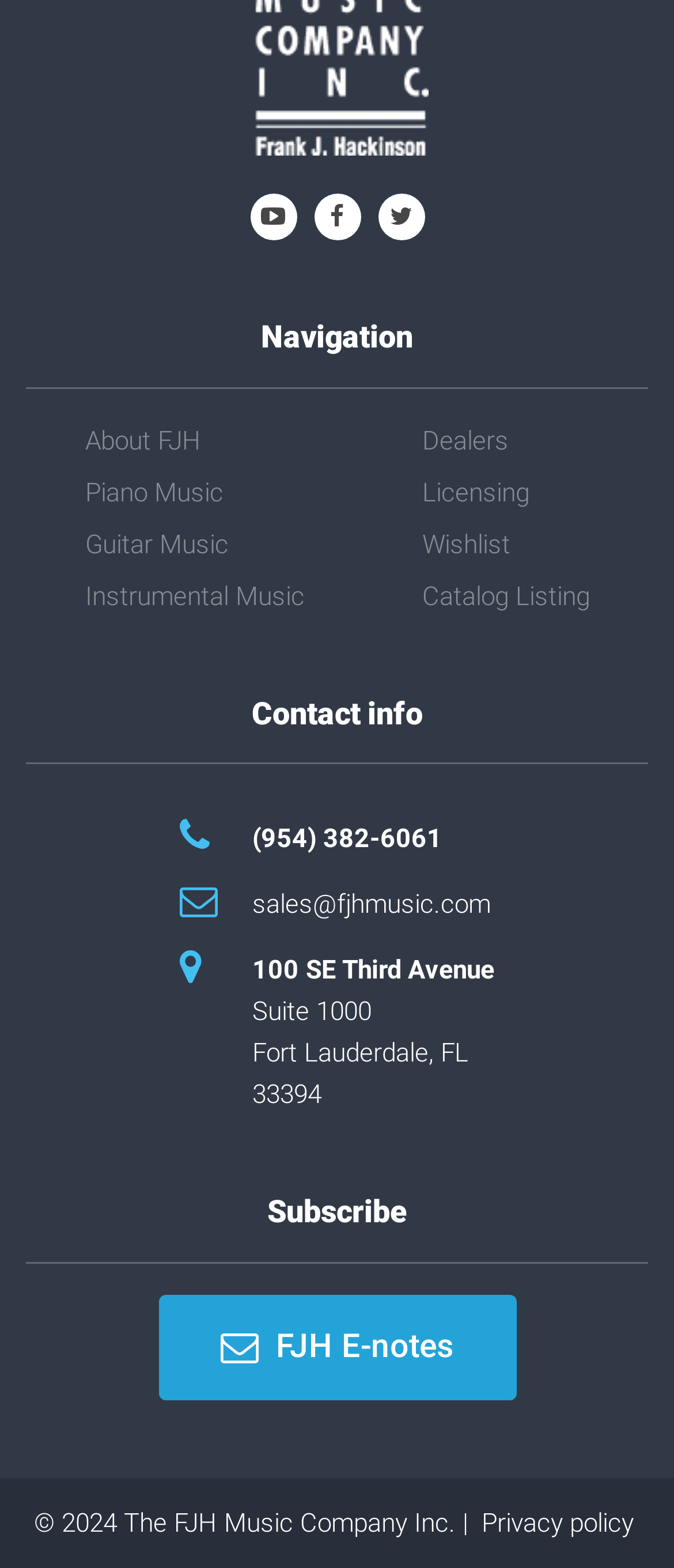What is the email address to contact FJH Music Company for sales?
Refer to the image and offer an in-depth and detailed answer to the question.

I looked at the contact information section on the webpage, which has a heading 'Contact info'. Under this section, I found a link with the email address 'sales@fjhmusic.com'.